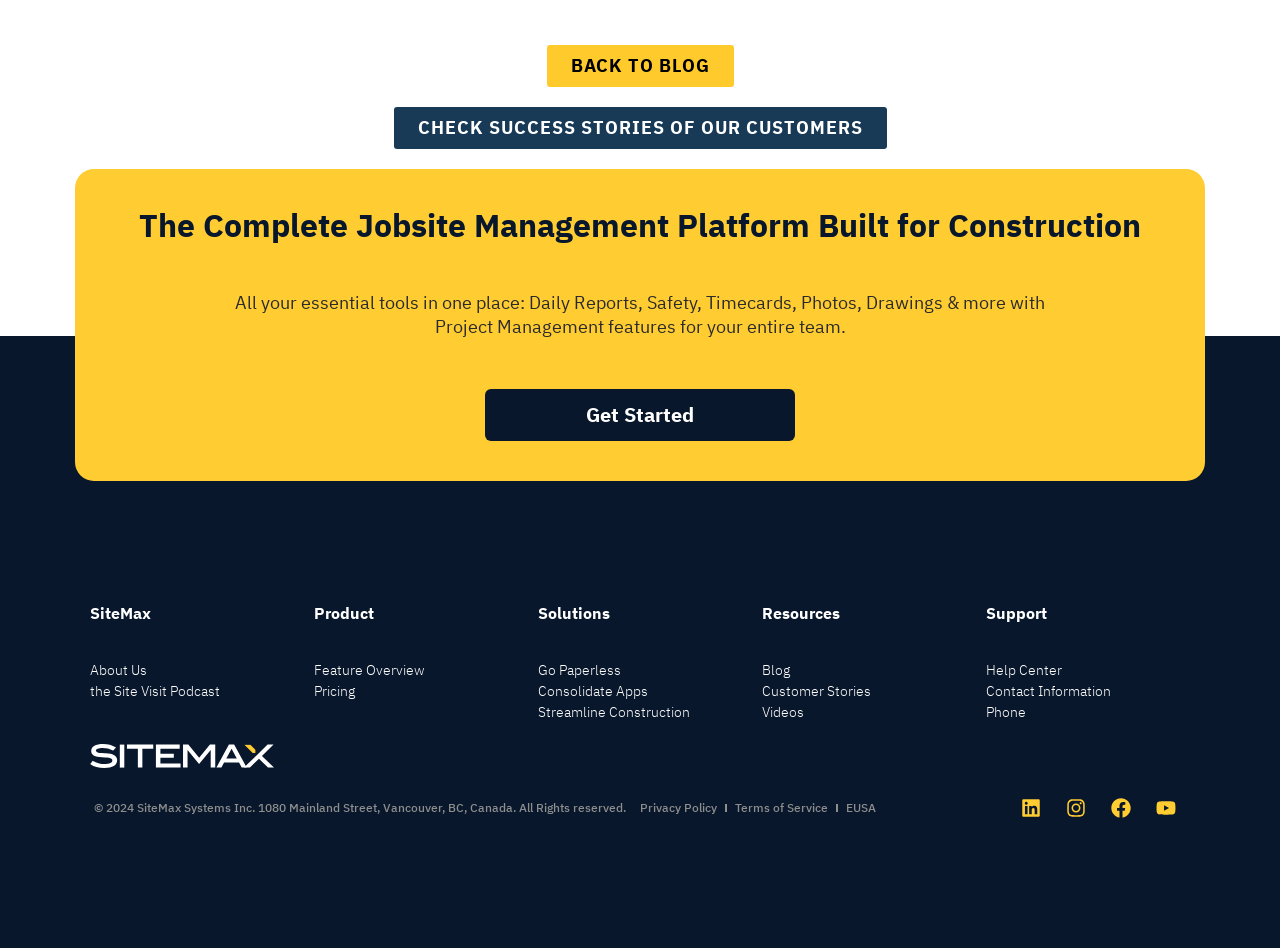Give a concise answer using only one word or phrase for this question:
How many main sections are available in the resources menu?

3